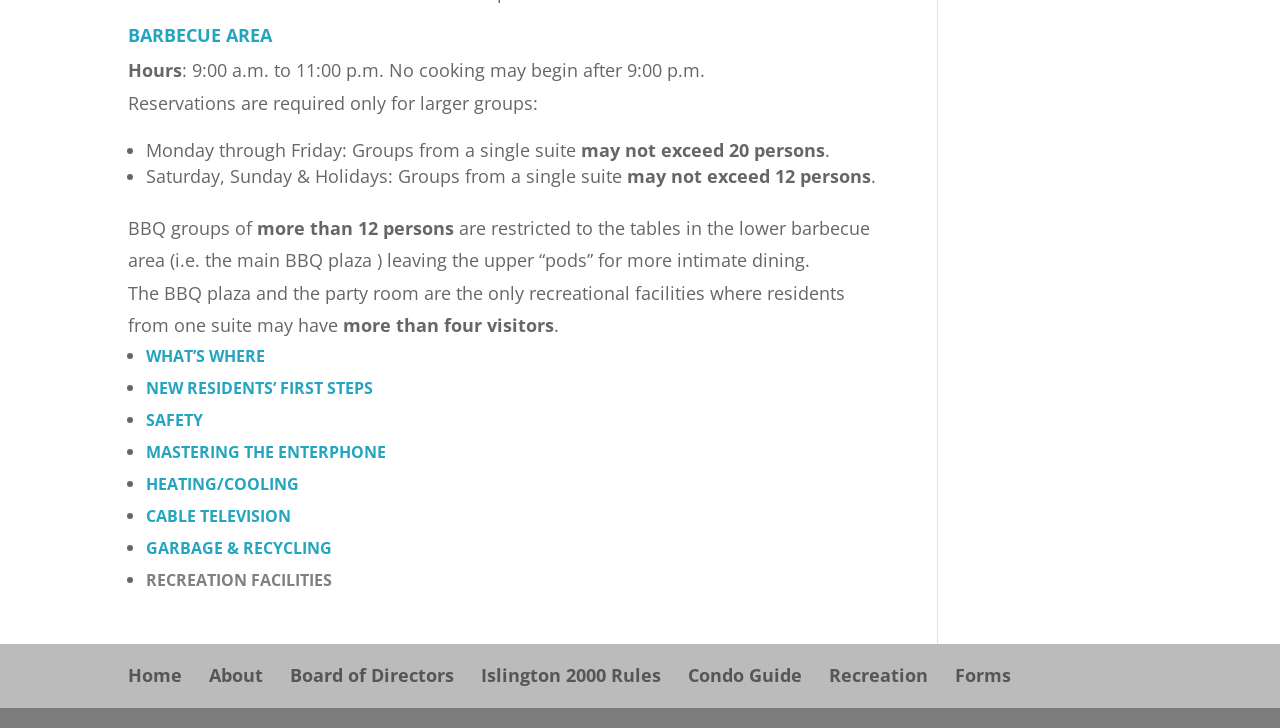Please specify the bounding box coordinates of the area that should be clicked to accomplish the following instruction: "Click on 'Home'". The coordinates should consist of four float numbers between 0 and 1, i.e., [left, top, right, bottom].

[0.1, 0.91, 0.142, 0.943]